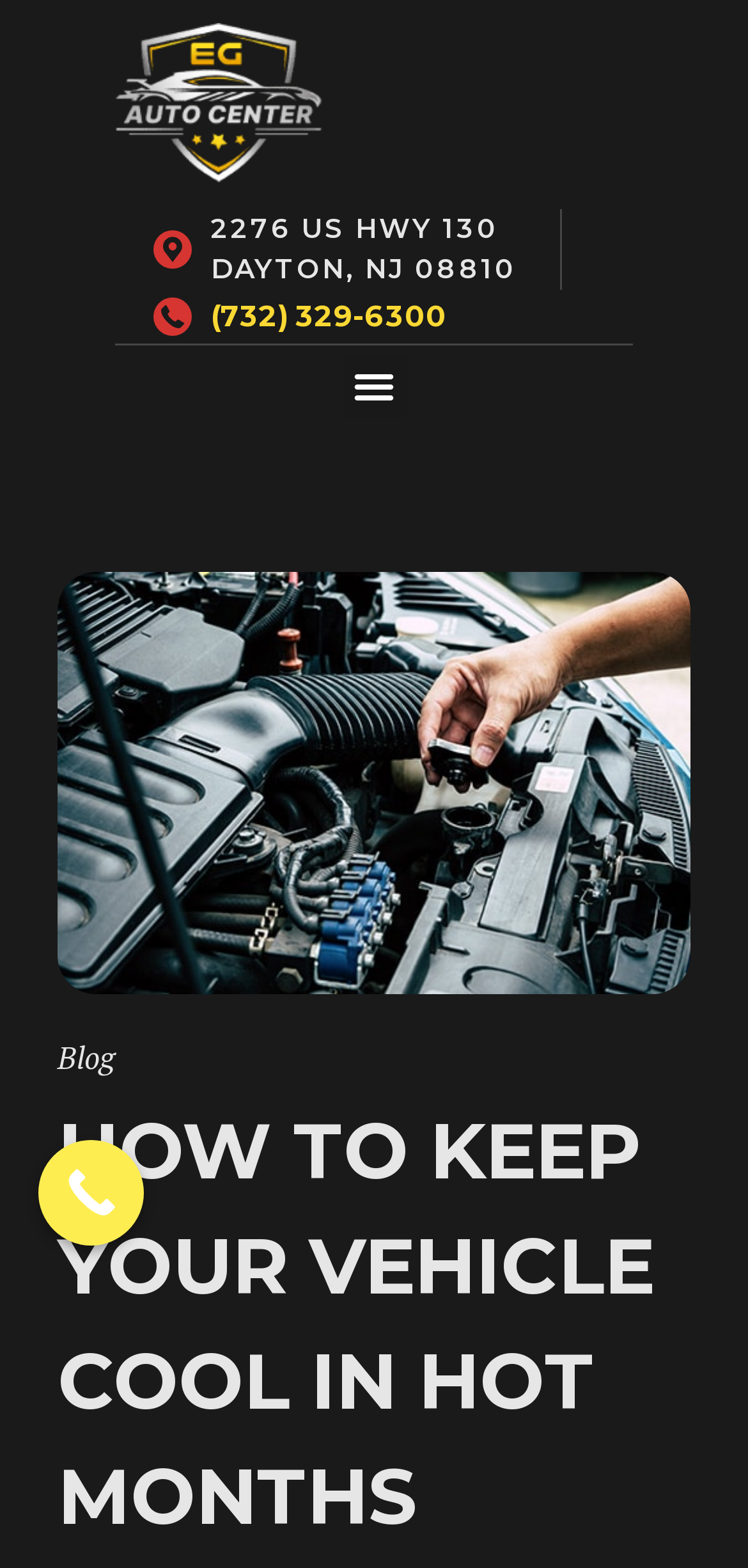Respond with a single word or phrase to the following question:
What is the phone number of EG Auto Center?

(732) 329-6300